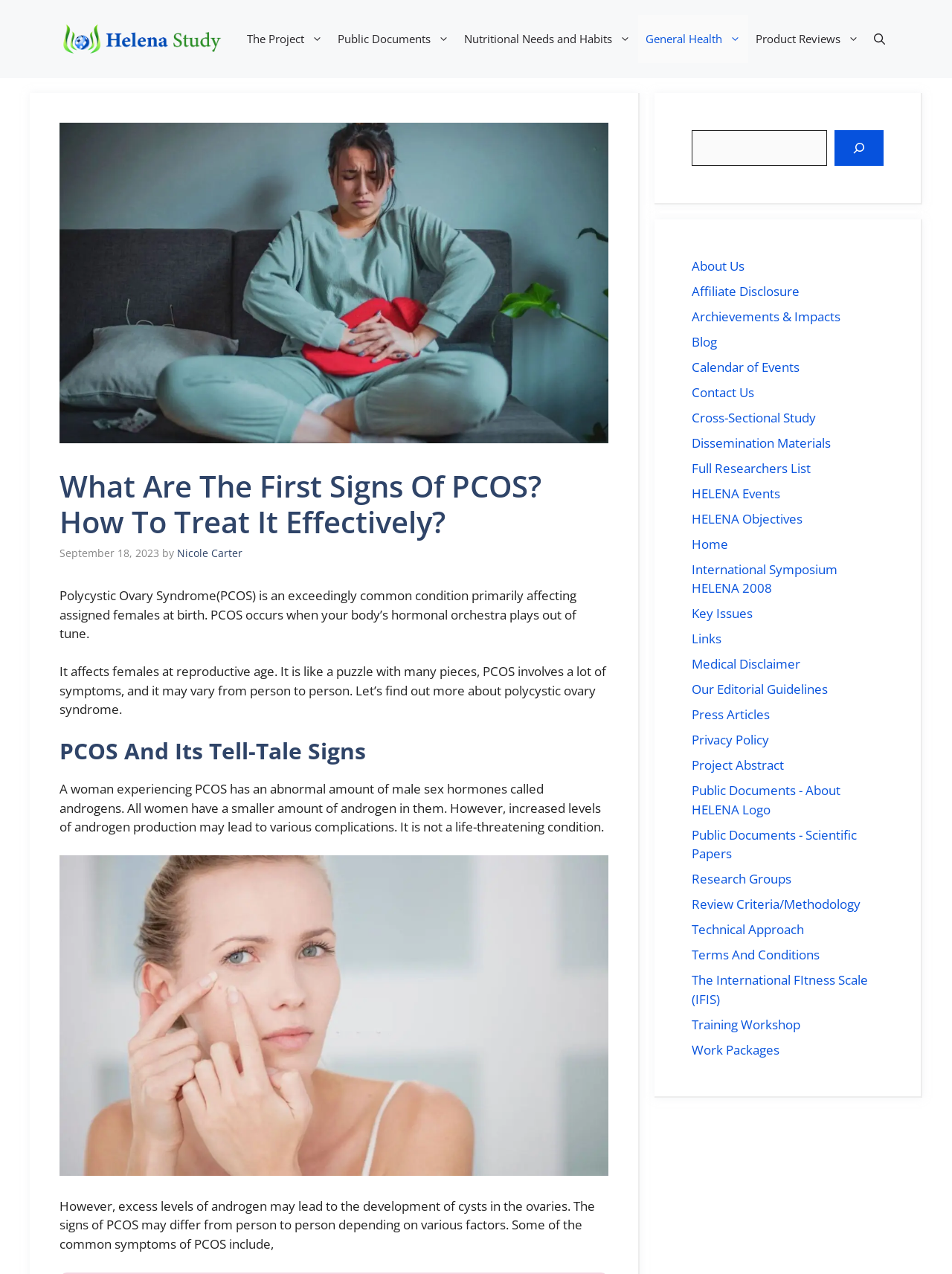Determine the bounding box coordinates for the area that should be clicked to carry out the following instruction: "Learn about PCOS and its signs".

[0.062, 0.579, 0.639, 0.6]